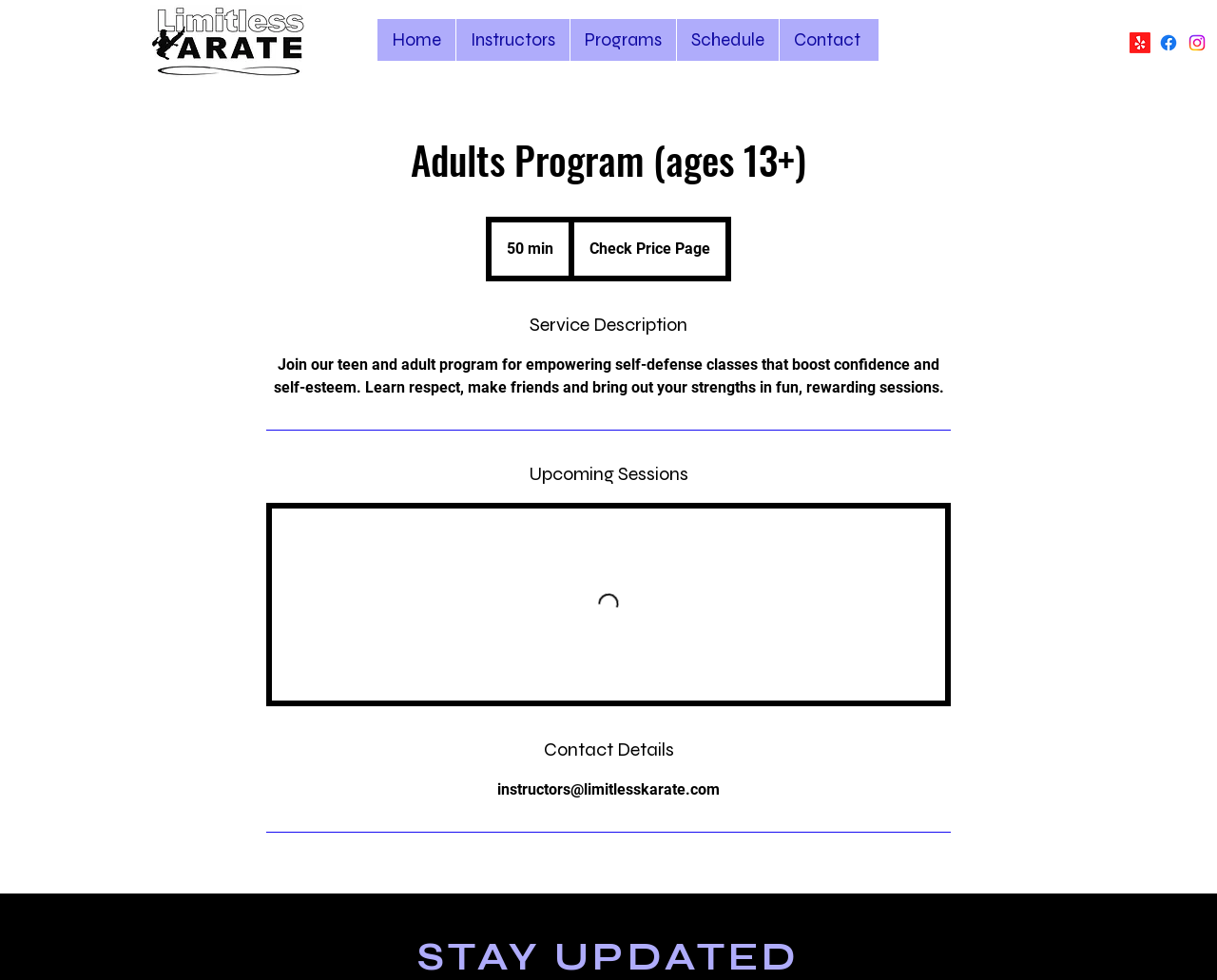Locate the bounding box coordinates for the element described below: "Log In". The coordinates must be four float values between 0 and 1, formatted as [left, top, right, bottom].

[0.83, 0.001, 0.858, 0.038]